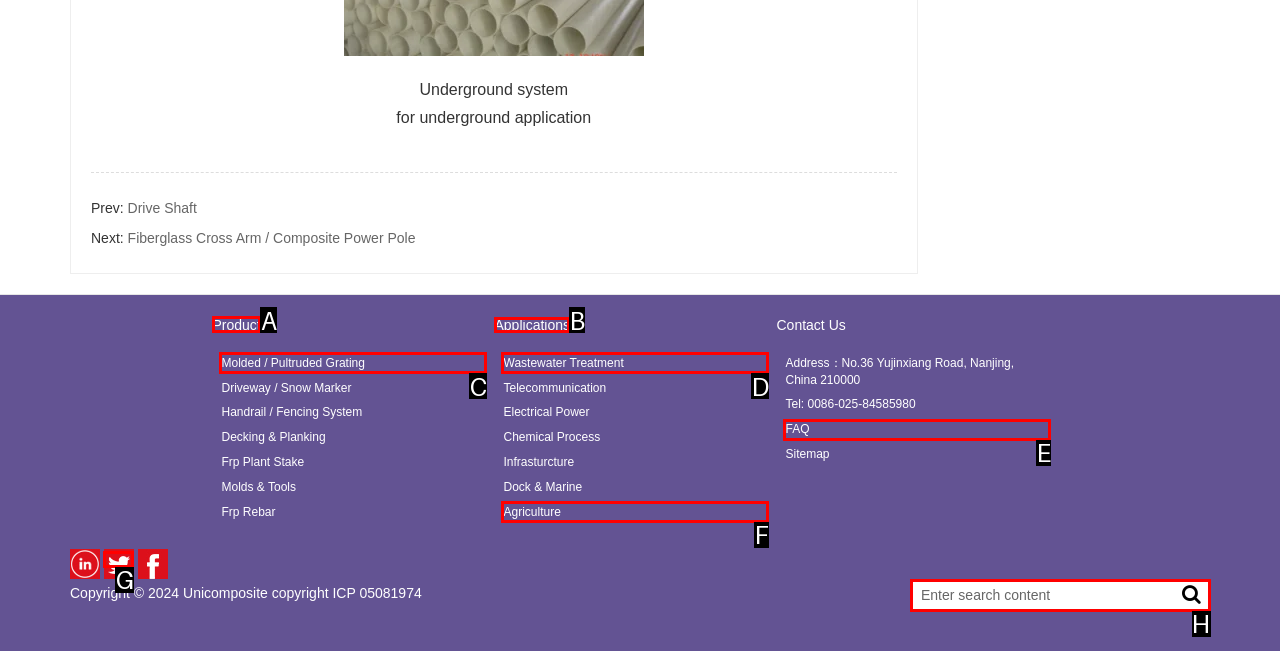Determine the HTML element to be clicked to complete the task: Go to the 'Applications' page. Answer by giving the letter of the selected option.

B